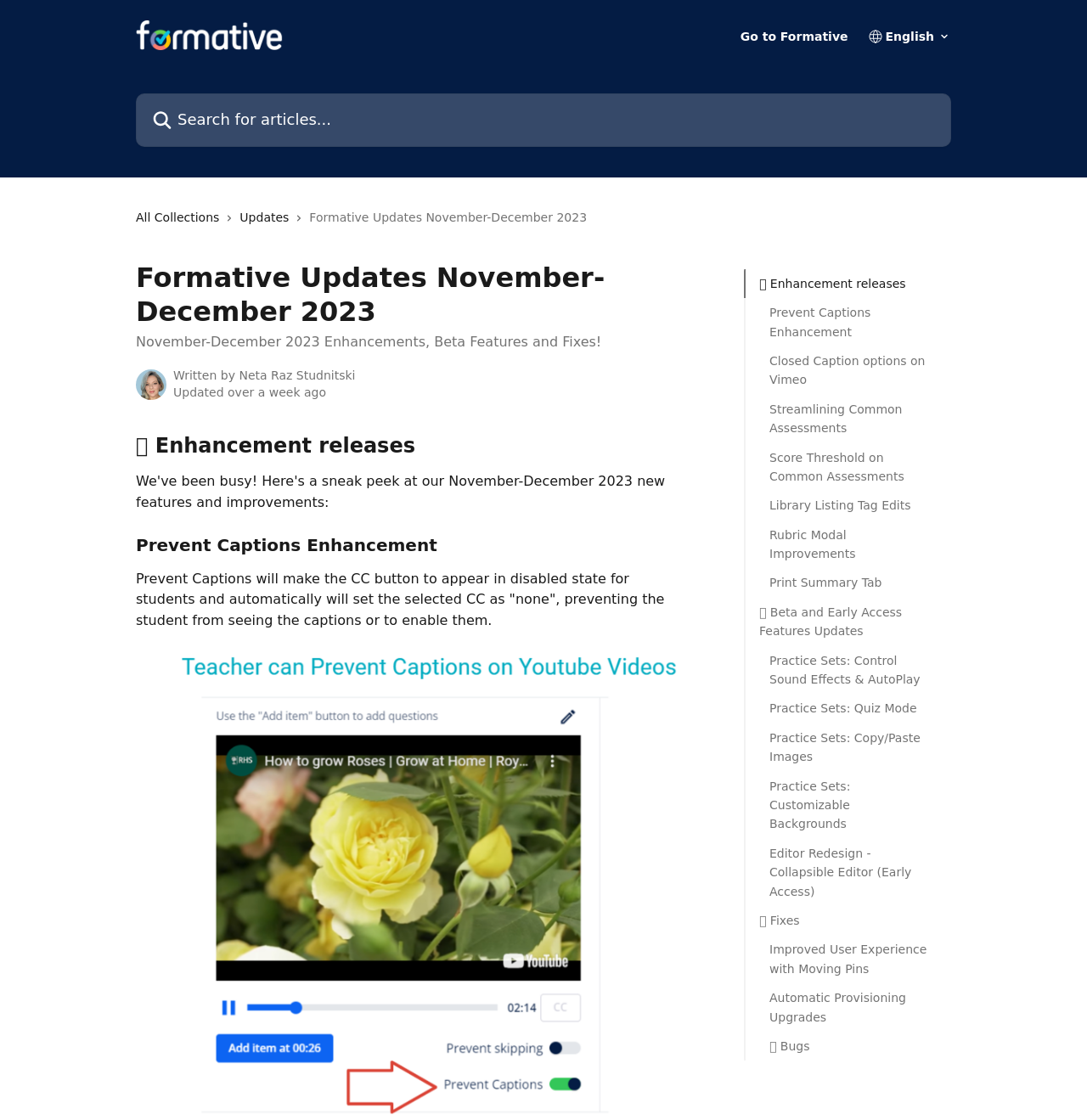Determine the bounding box for the UI element described here: "All Collections".

[0.125, 0.186, 0.208, 0.203]